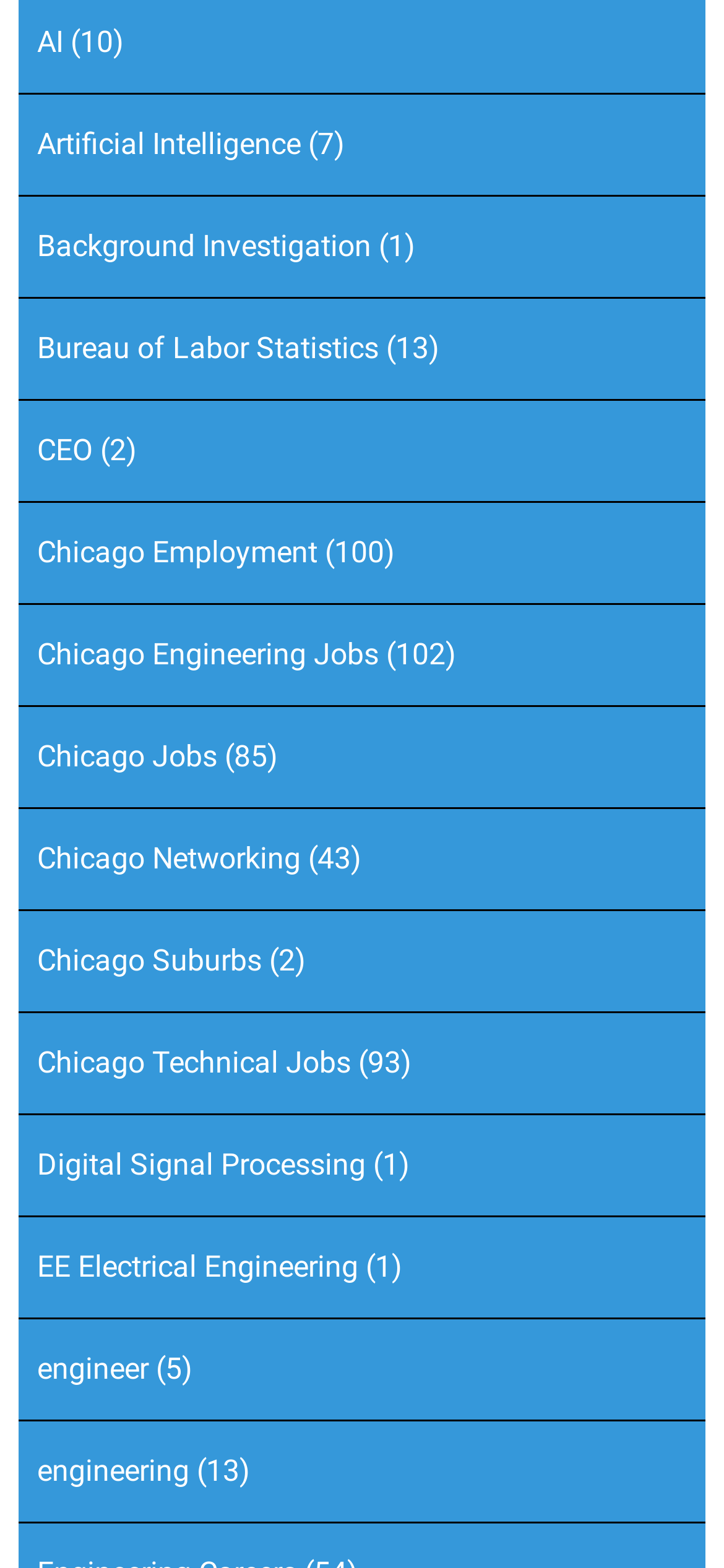How many StaticText elements are there on the webpage?
Your answer should be a single word or phrase derived from the screenshot.

15